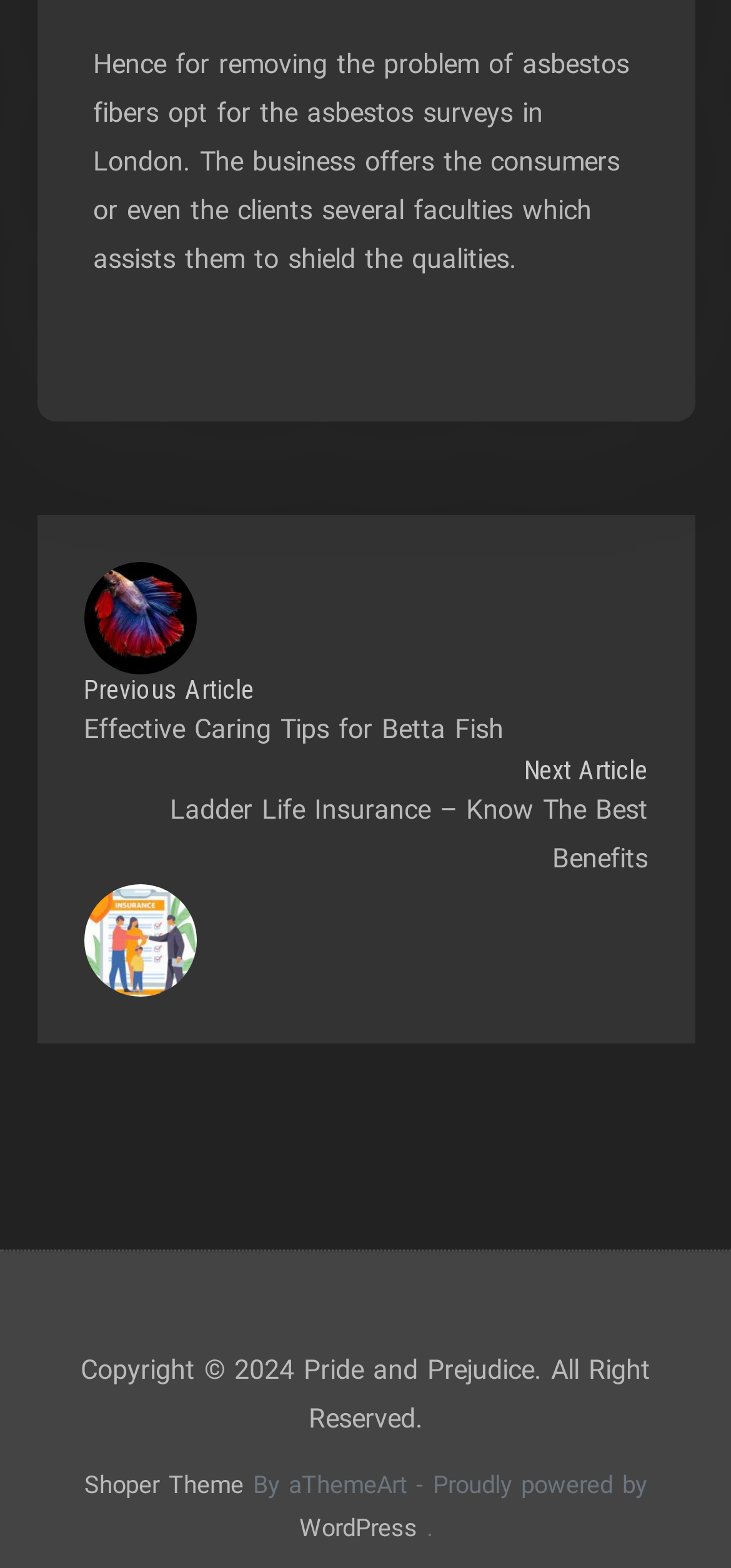What is the copyright year of the website?
Using the image as a reference, give an elaborate response to the question.

The copyright year of the website is 2024, as indicated by the StaticText element with the text 'Copyright © 2024 Pride and Prejudice. All Right Reserved.'